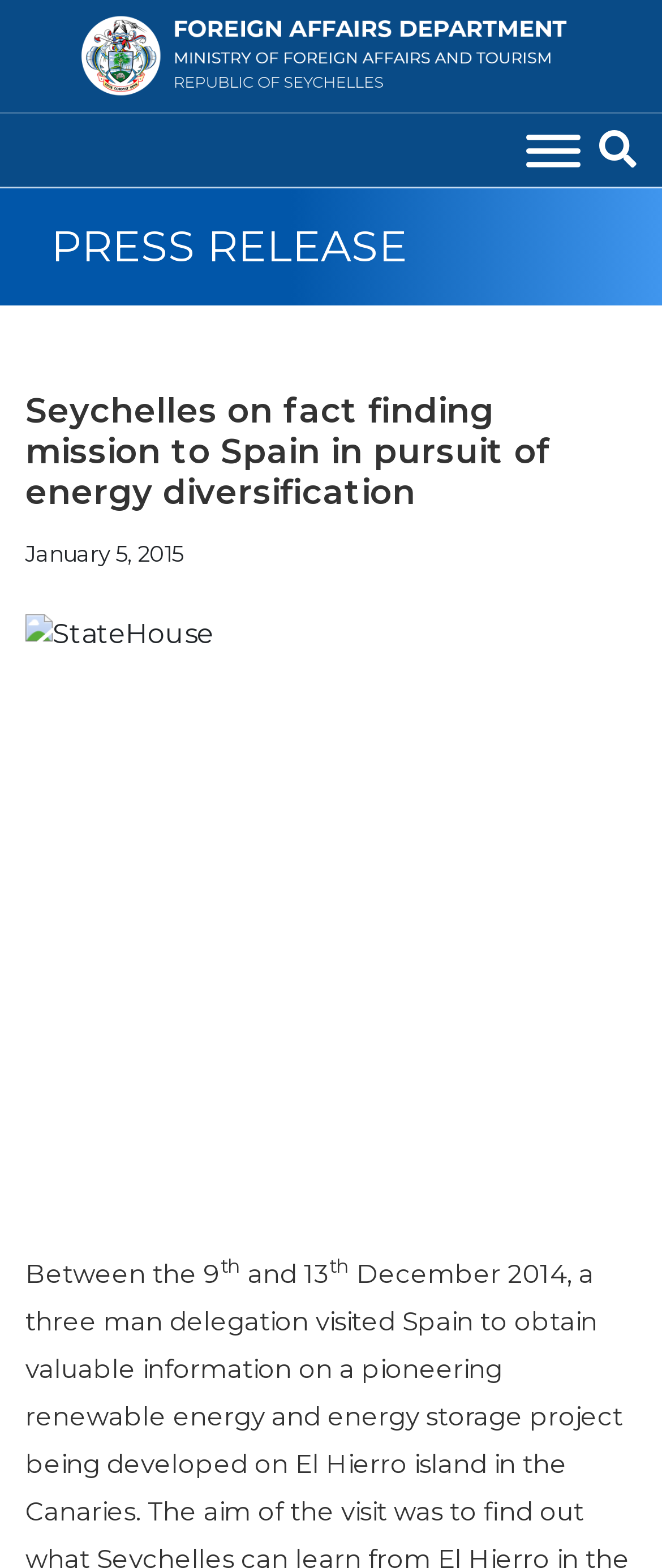What is the country being referred to in the press release?
Use the image to give a comprehensive and detailed response to the question.

The country is mentioned in the main heading 'Seychelles on fact finding mission to Spain in pursuit of energy diversification', which suggests that the press release is about Seychelles.